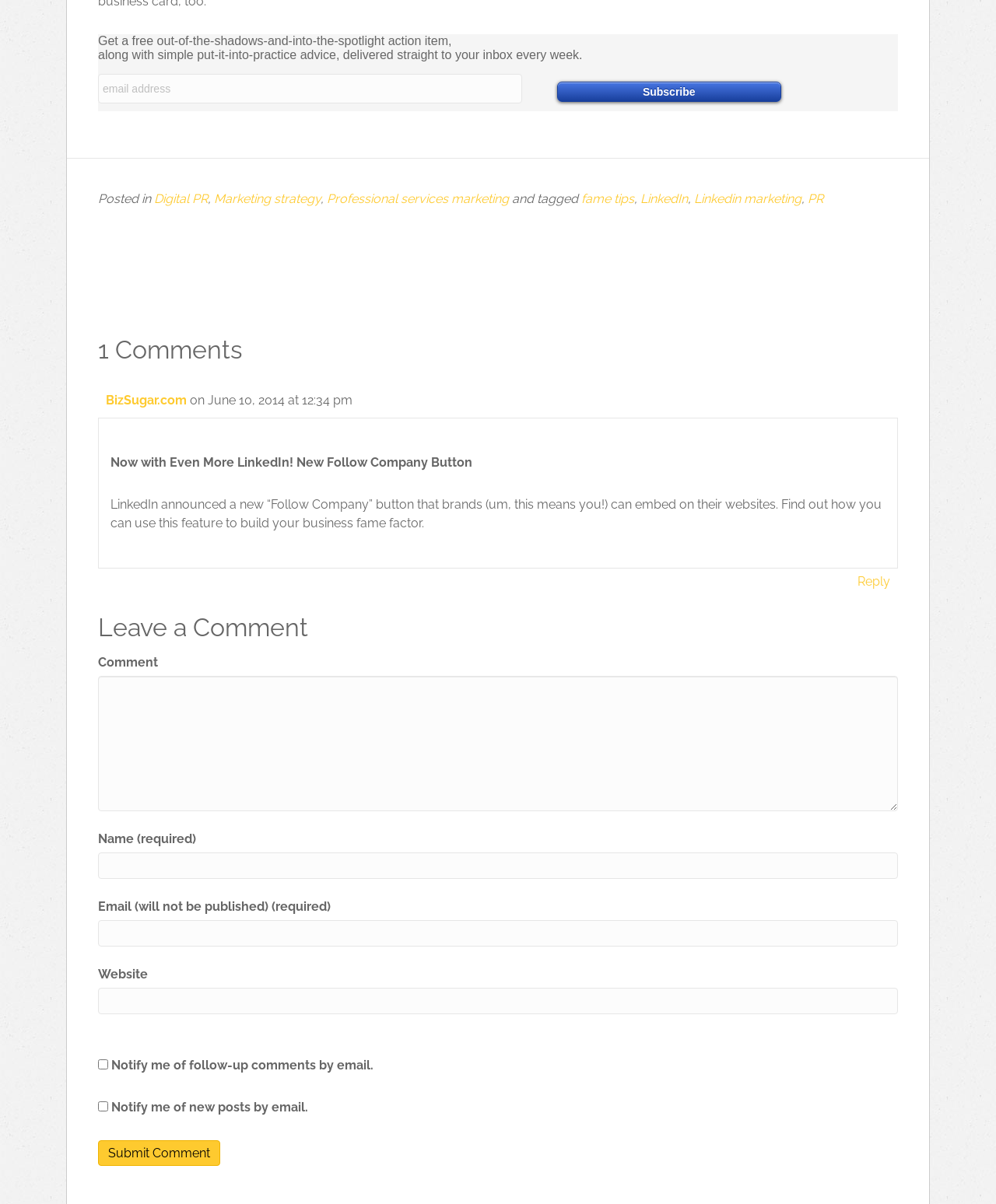How many comments are there on this article?
Provide an in-depth answer to the question, covering all aspects.

The heading '1 Comments' is located at the top of the comments section, indicating that there is only one comment on this article.